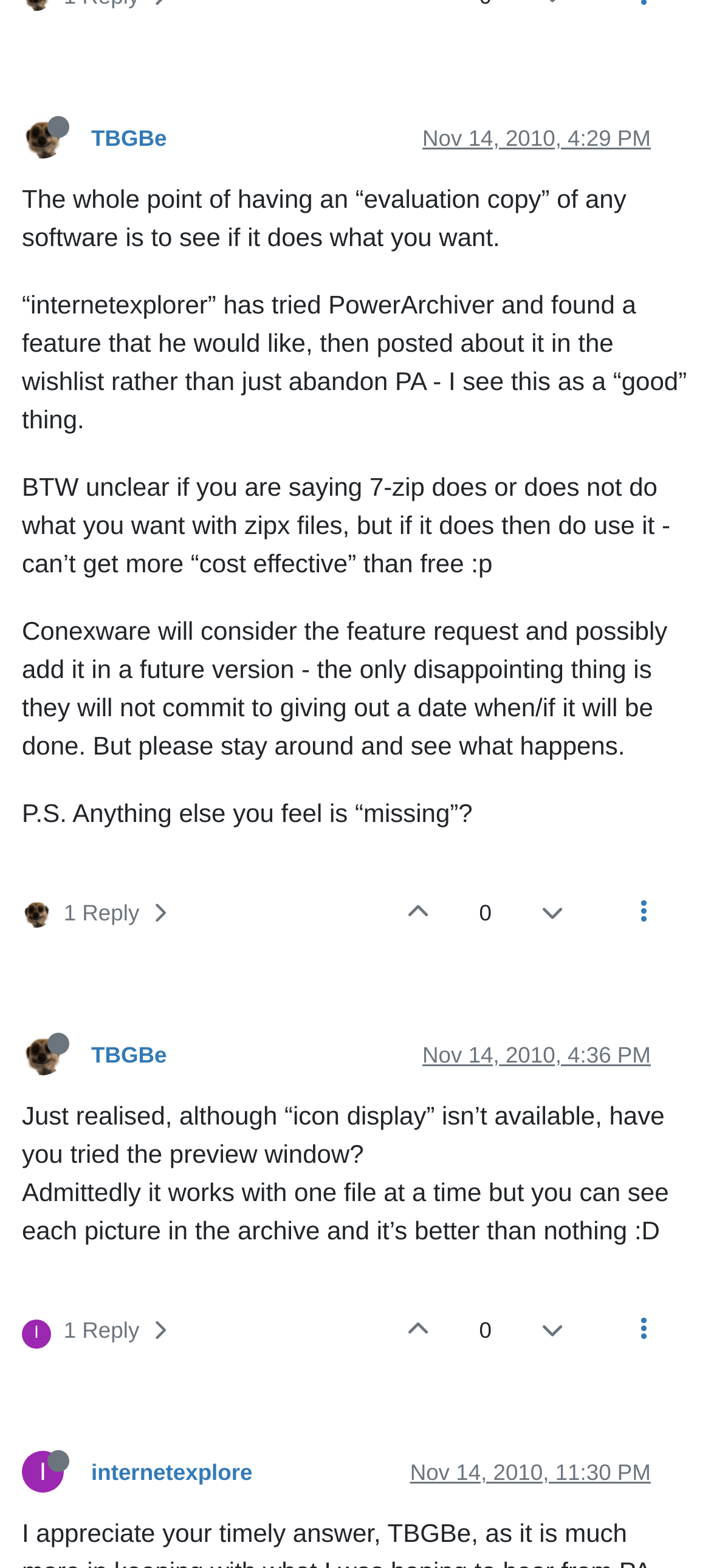Determine the bounding box coordinates of the area to click in order to meet this instruction: "Reply to the comment".

[0.031, 0.551, 0.242, 0.613]